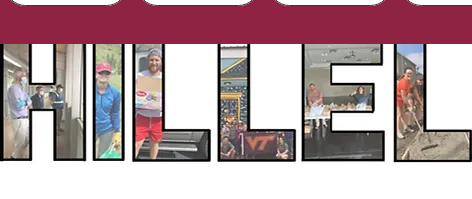Provide a thorough description of what you see in the image.

The image creatively showcases the word "HILLEL," formed by a collage of vibrant, community-oriented activities featuring members of the Hillel at Virginia Tech. Each letter is designed with photographs that depict various events and engagements, illustrating the active involvement of students and staff. From community service initiatives to celebratory gatherings, the visuals highlight a sense of camaraderie and commitment even amidst challenges, such as those posed by COVID-19. The overall aesthetic emphasizes unity and support within the Hillel community, making it a heartwarming representation of their ongoing contributions and resilience.